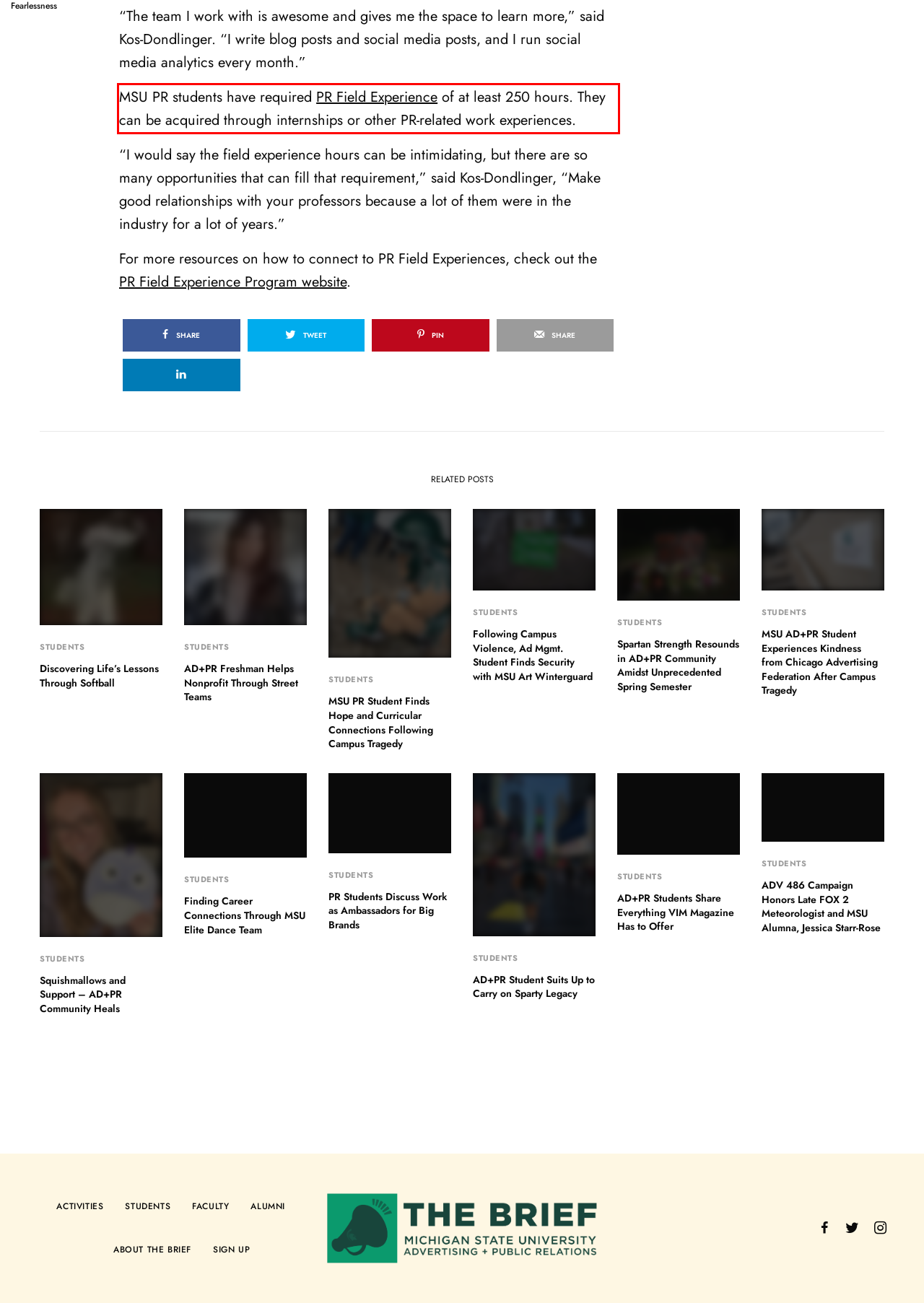You are provided with a webpage screenshot that includes a red rectangle bounding box. Extract the text content from within the bounding box using OCR.

MSU PR students have required PR Field Experience of at least 250 hours. They can be acquired through internships or other PR-related work experiences.